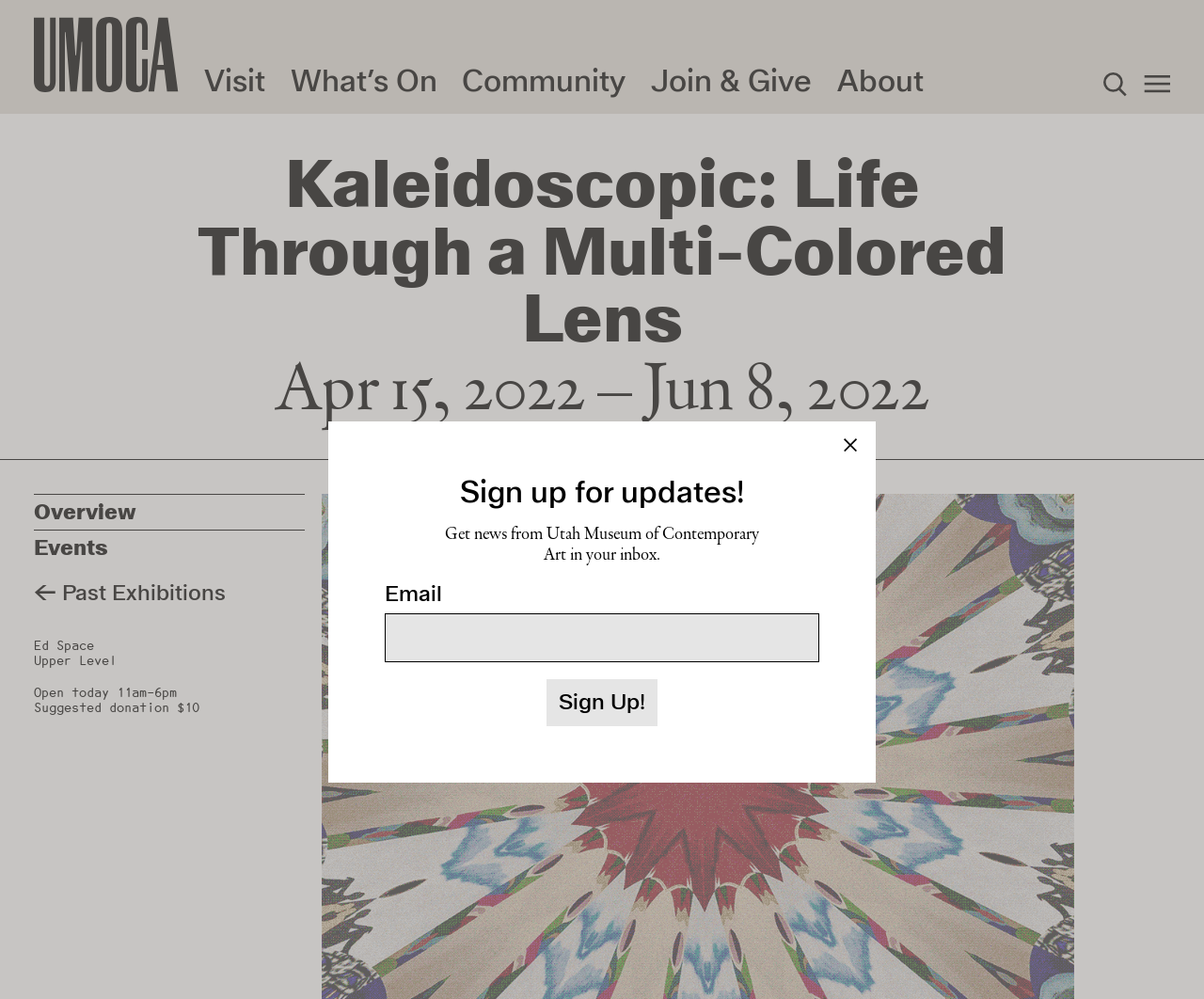What can I do to get news from the museum?
Look at the screenshot and give a one-word or phrase answer.

Sign up for updates